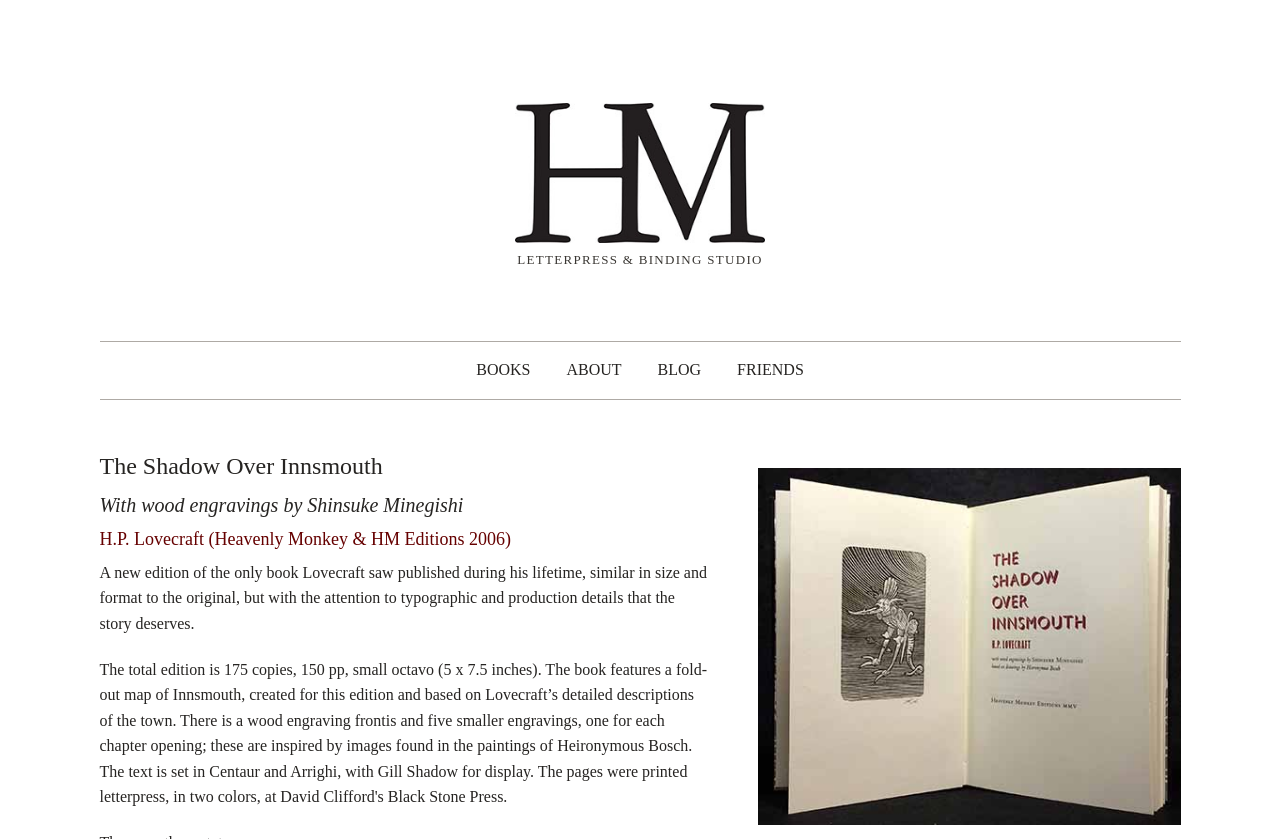Respond with a single word or phrase:
What is the activity being performed in the image?

None